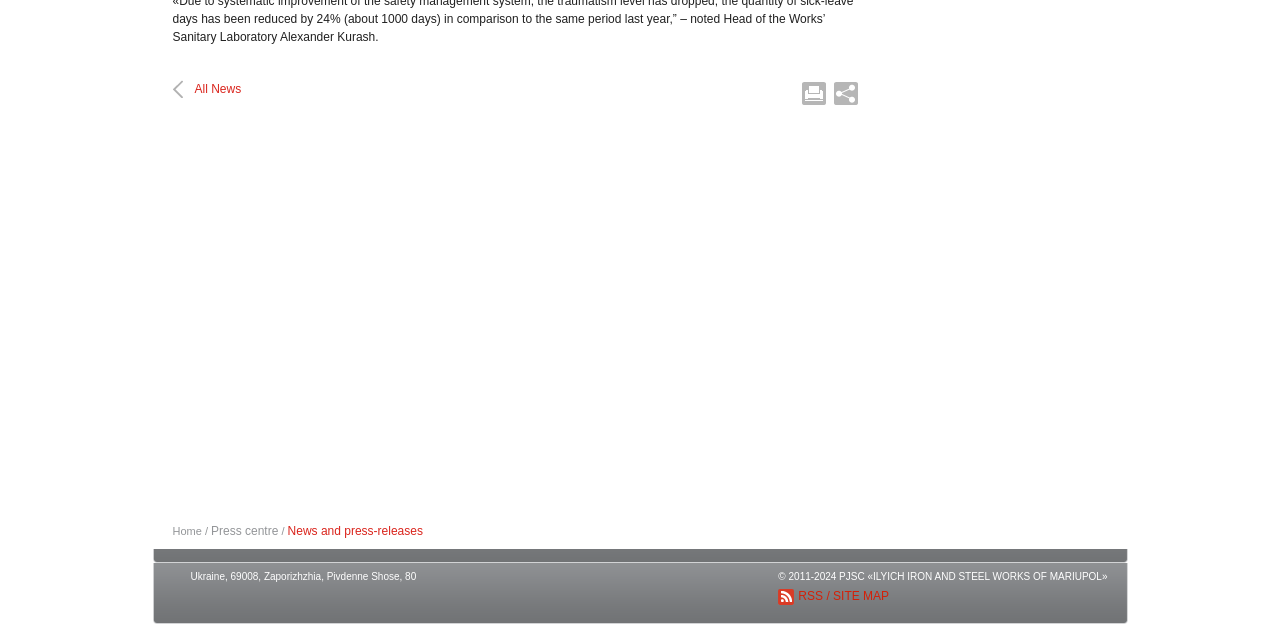Please find the bounding box coordinates in the format (top-left x, top-left y, bottom-right x, bottom-right y) for the given element description. Ensure the coordinates are floating point numbers between 0 and 1. Description: News and press-releases

[0.225, 0.819, 0.33, 0.841]